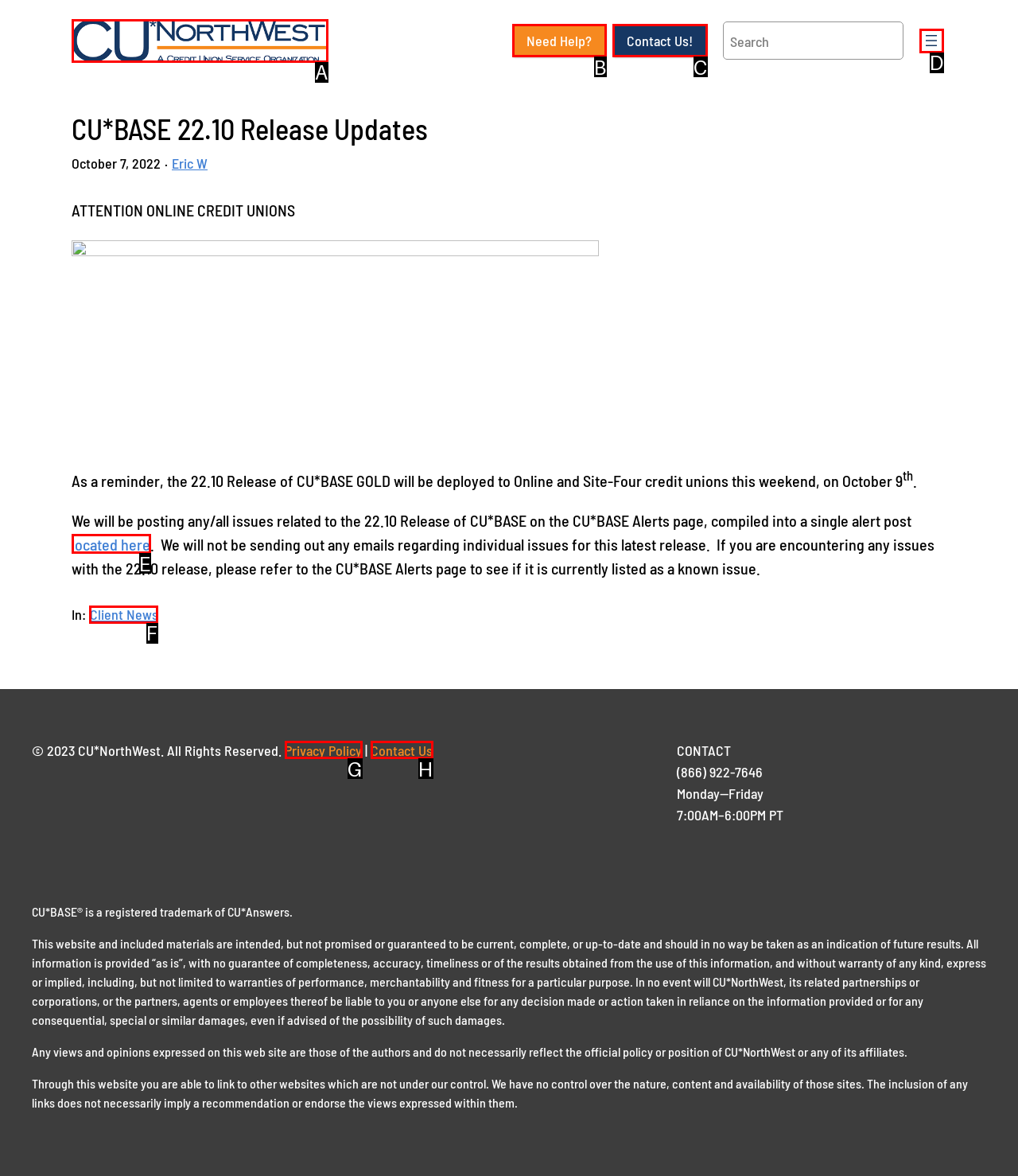To achieve the task: View Client News, which HTML element do you need to click?
Respond with the letter of the correct option from the given choices.

F